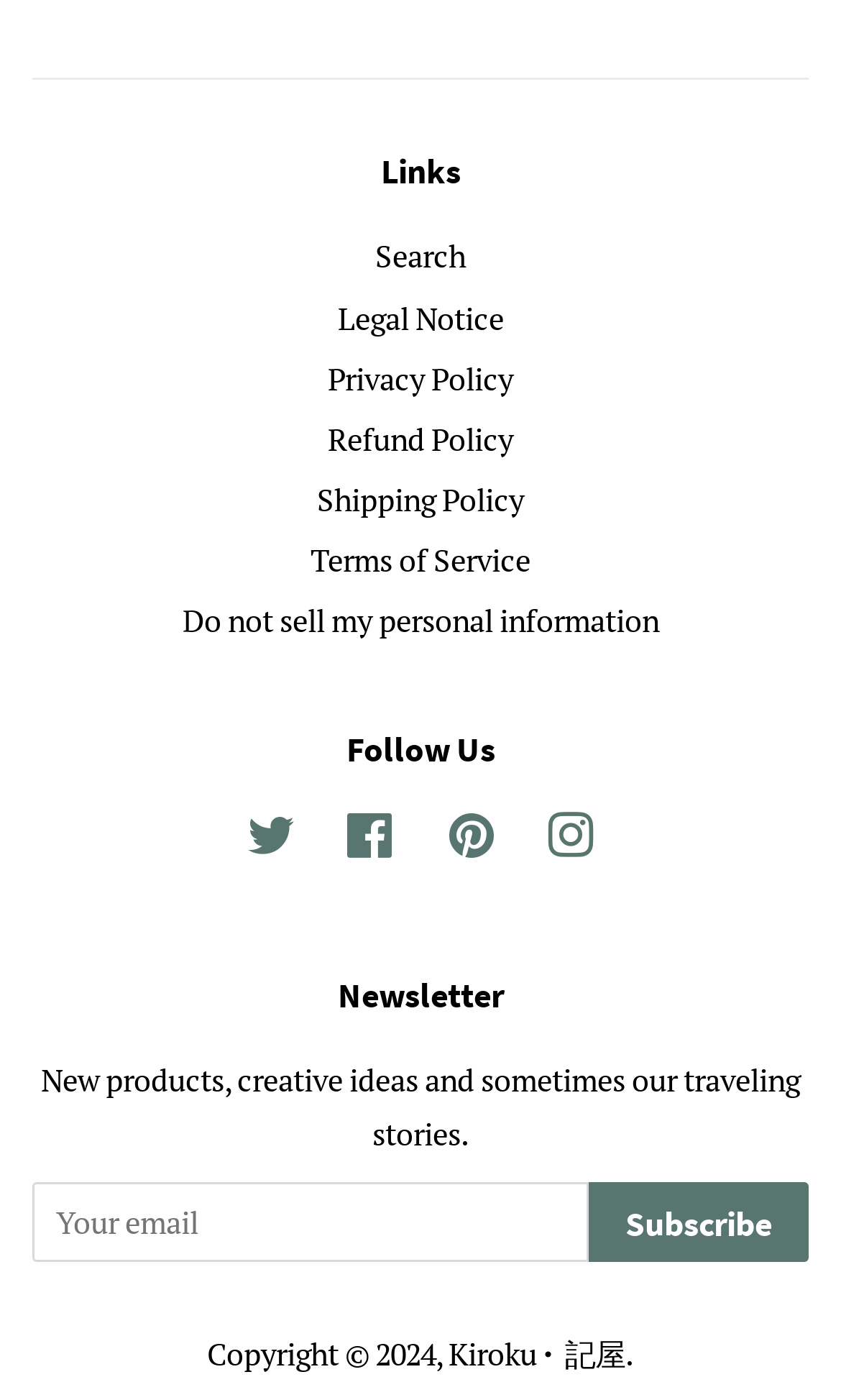Find and indicate the bounding box coordinates of the region you should select to follow the given instruction: "Follow on Twitter".

[0.294, 0.587, 0.35, 0.617]